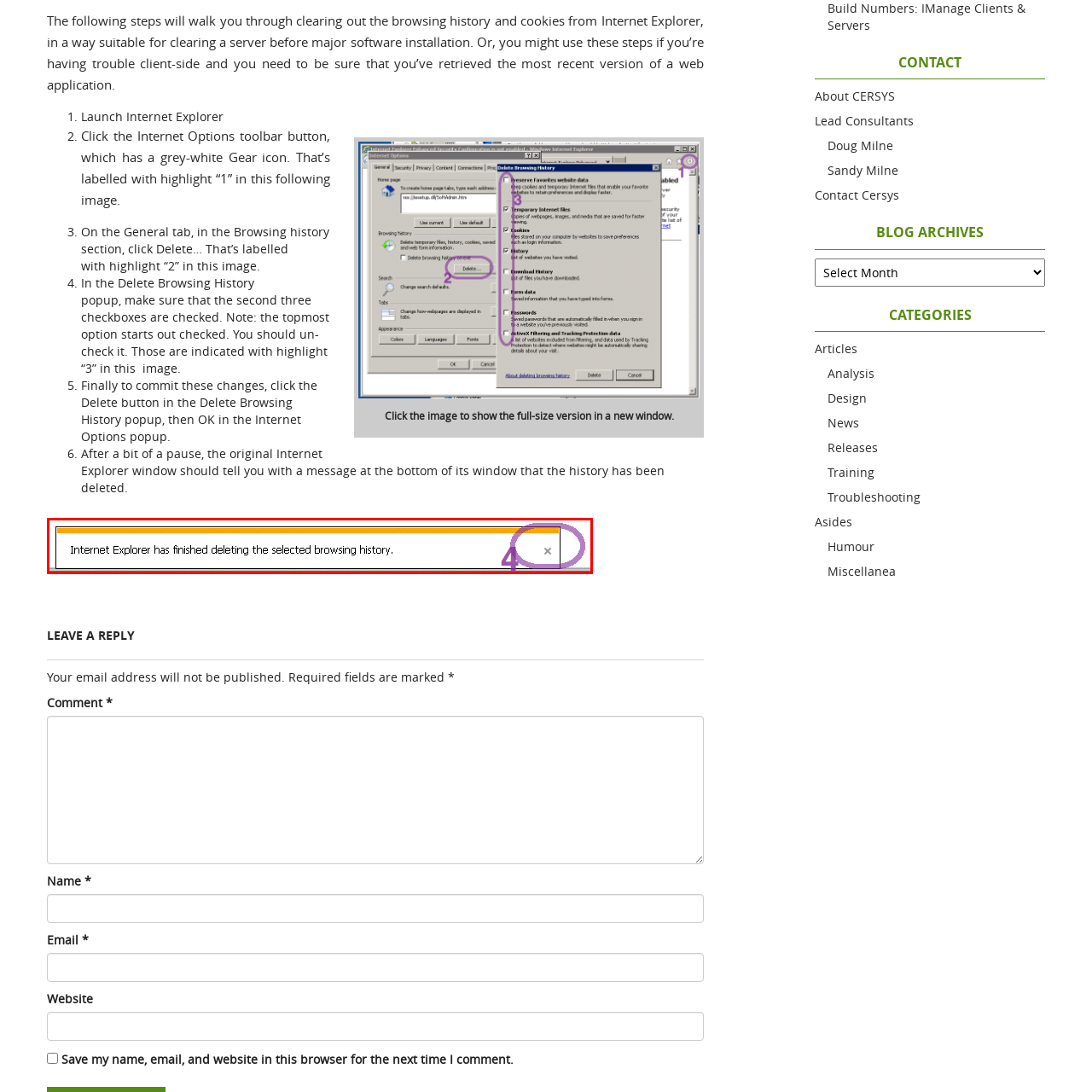What has Internet Explorer finished doing?
Direct your attention to the image enclosed by the red bounding box and provide a detailed answer to the question.

According to the notification message, Internet Explorer has finished deleting the selected browsing history, which means the process of clearing the browsing history is complete.